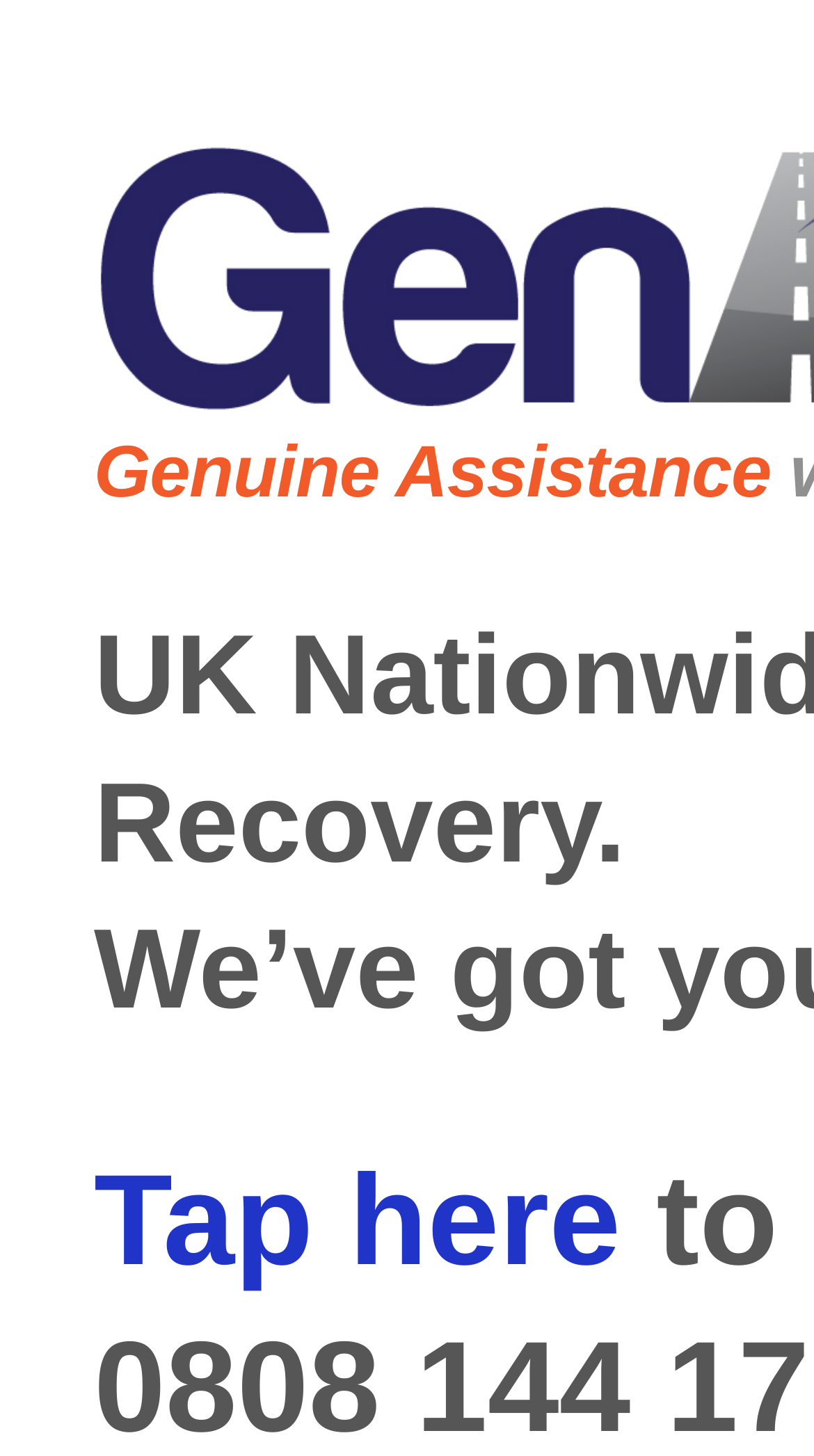Locate the primary headline on the webpage and provide its text.

Terms & Conditions Of Service